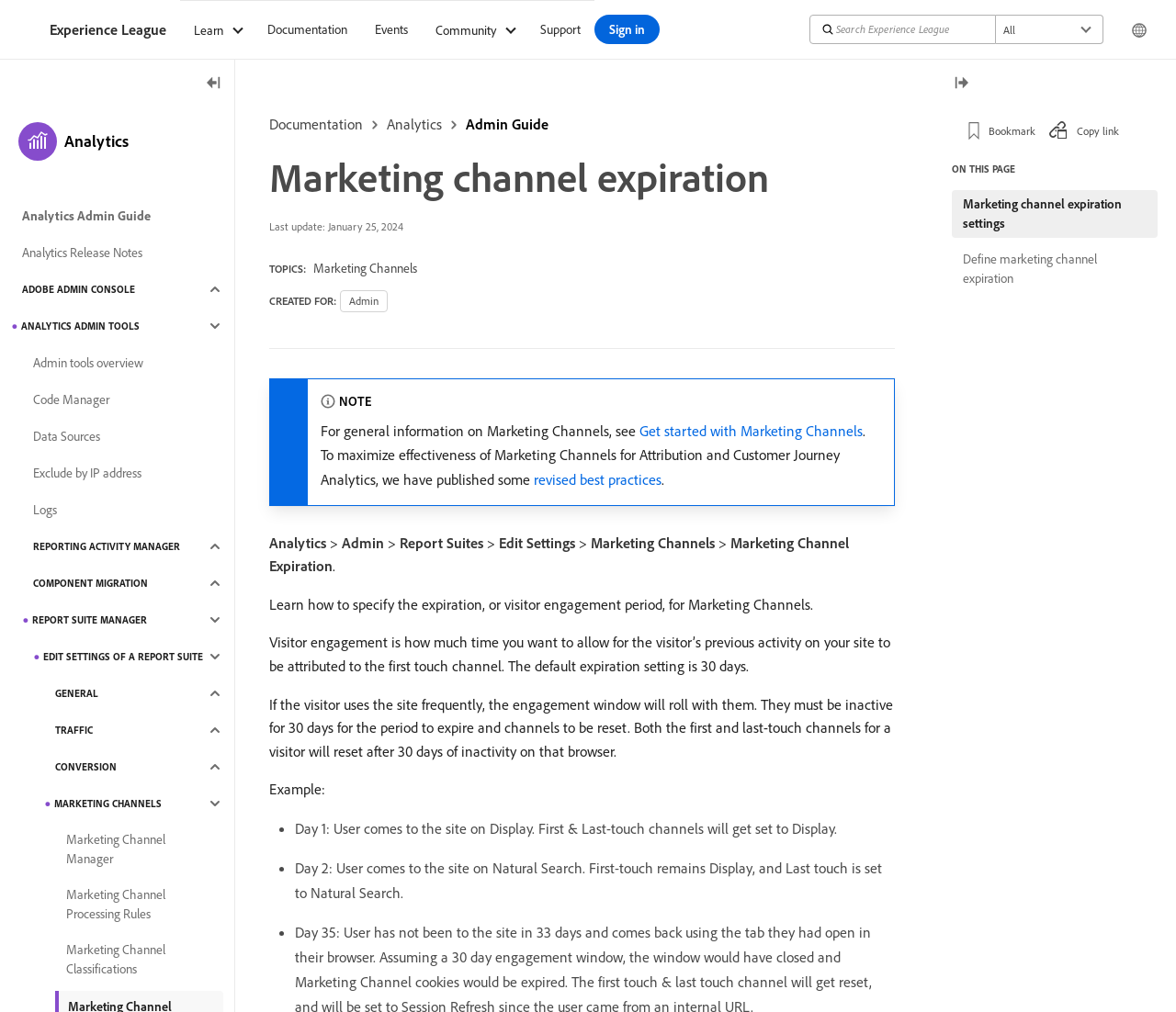How many links are there under 'Analytics Admin Tools'?
Using the information from the image, answer the question thoroughly.

Under the 'Analytics Admin Tools' section, there are 5 links: Admin tools overview, Code Manager, Data Sources, Exclude by IP address, and Logs.